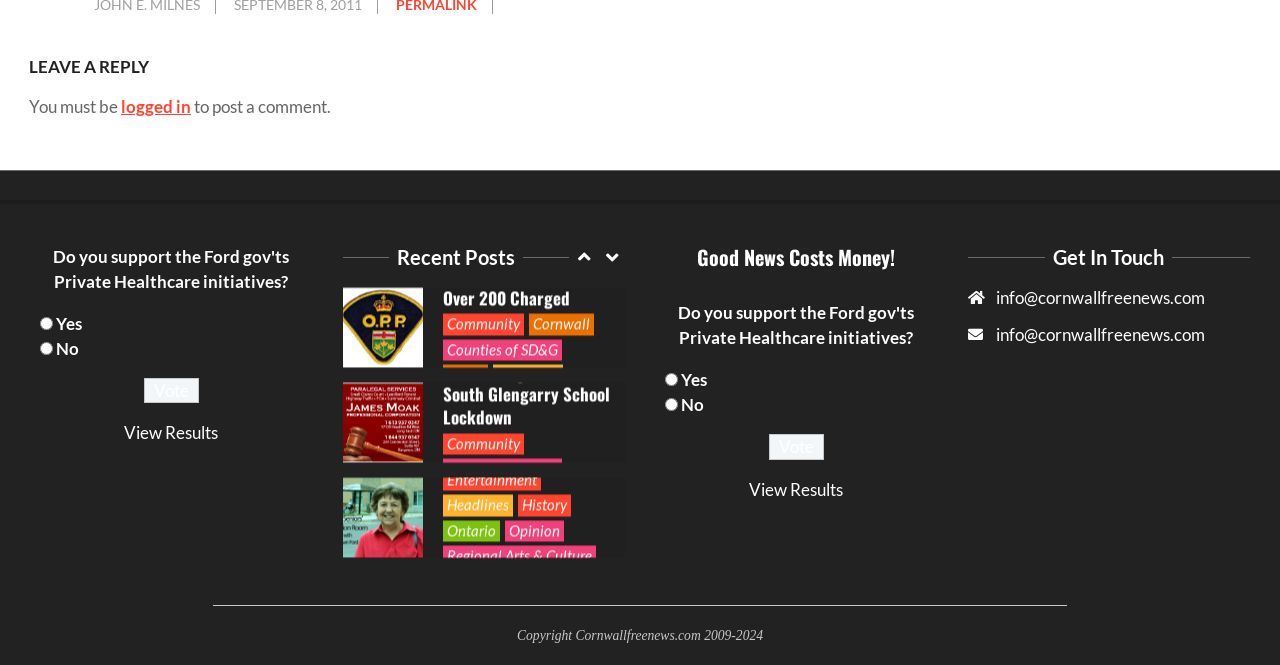For the element described, predict the bounding box coordinates as (top-left x, top-left y, bottom-right x, bottom-right y). All values should be between 0 and 1. Element description: Counties of SD&G

[0.346, 0.221, 0.439, 0.253]